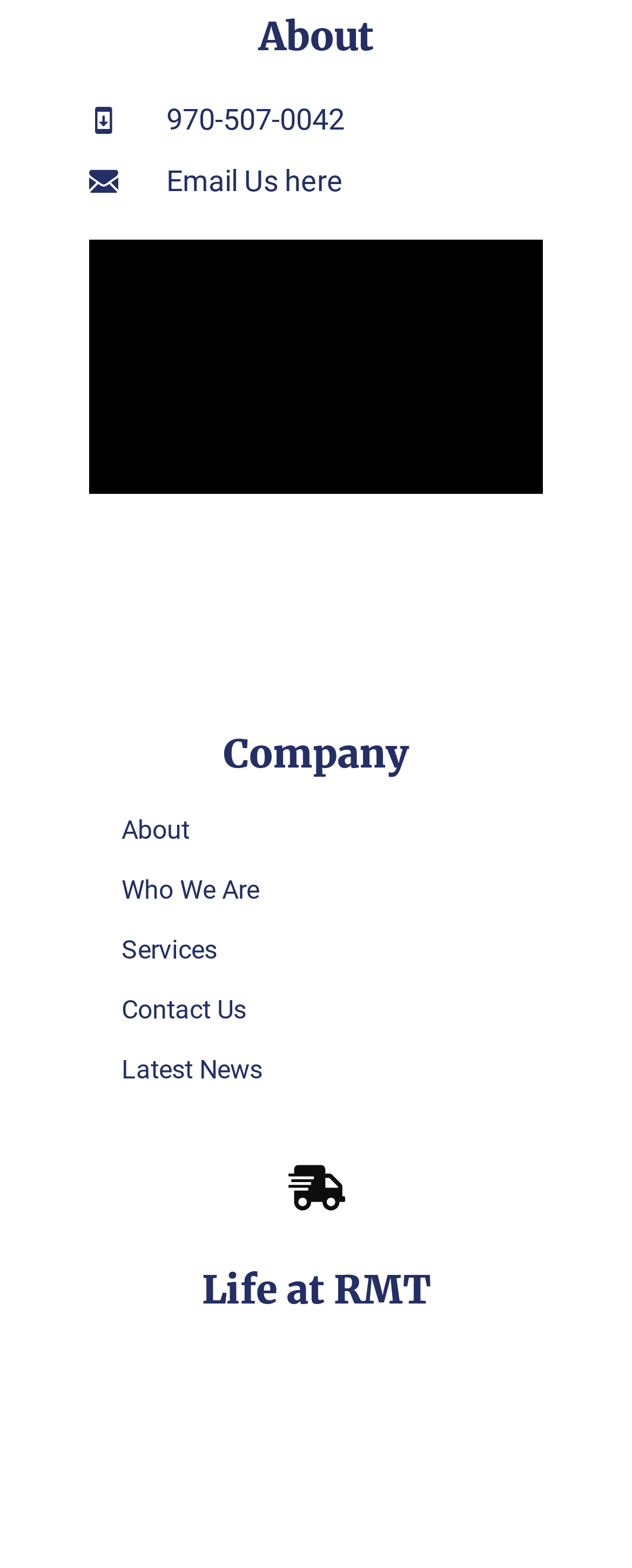Determine the bounding box coordinates for the area that should be clicked to carry out the following instruction: "Click the 'About' link".

[0.141, 0.007, 0.859, 0.04]